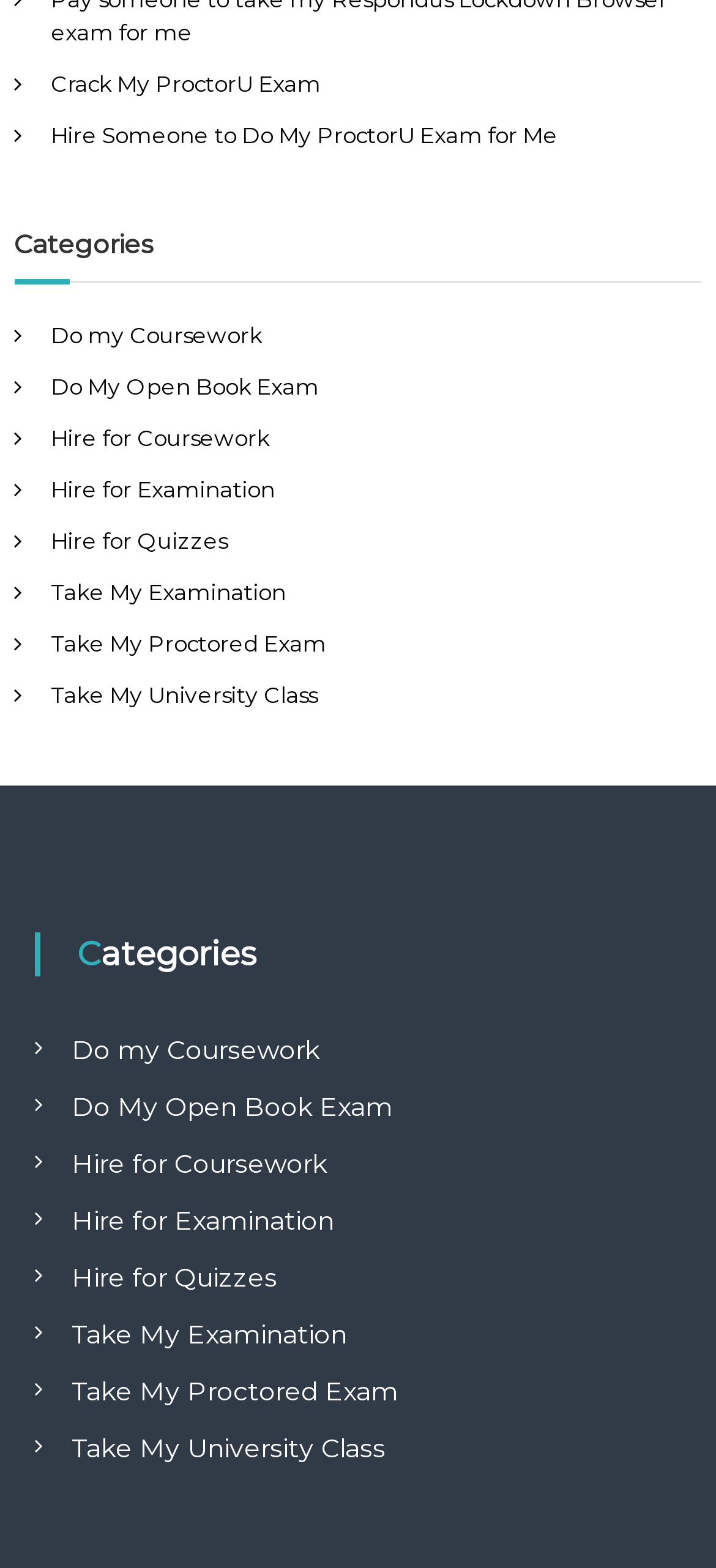Please provide a brief answer to the following inquiry using a single word or phrase:
What is the main category of services offered?

Academic services